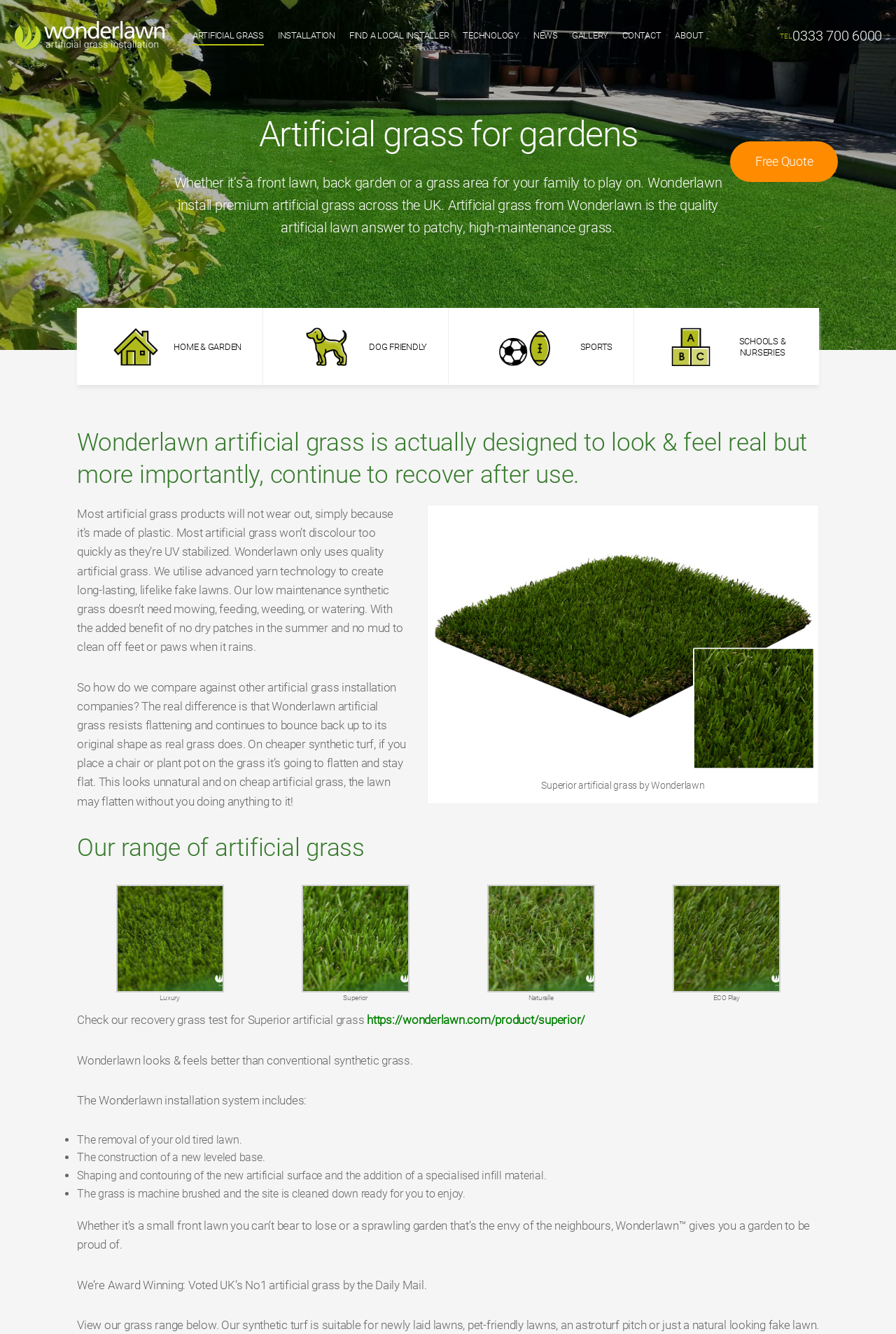Select the bounding box coordinates of the element I need to click to carry out the following instruction: "Click on the 'Free Quote' button".

[0.815, 0.106, 0.935, 0.136]